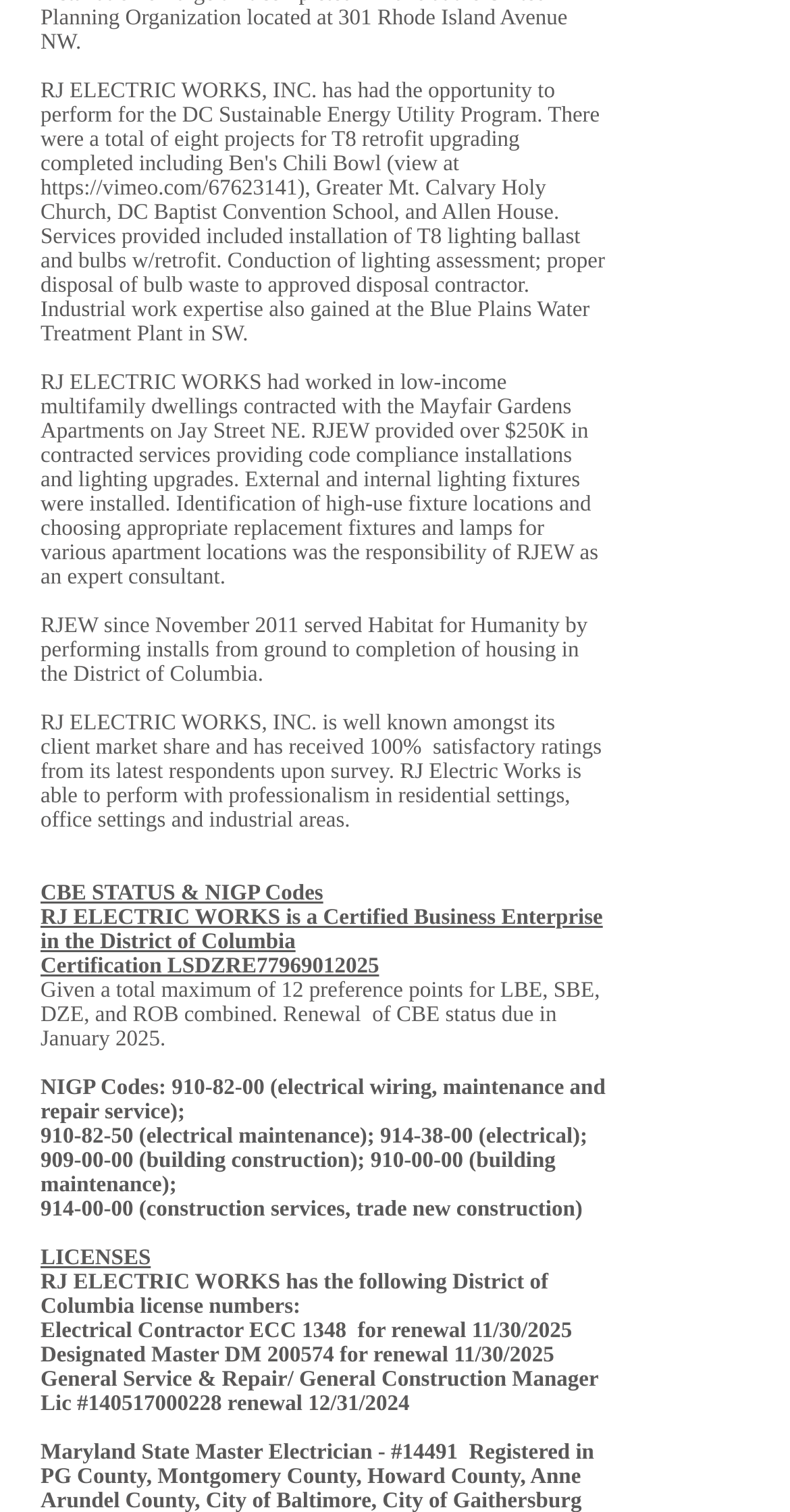Please identify the bounding box coordinates of the region to click in order to complete the task: "Click the link to DC". The coordinates must be four float numbers between 0 and 1, specified as [left, top, right, bottom].

[0.231, 0.068, 0.27, 0.084]